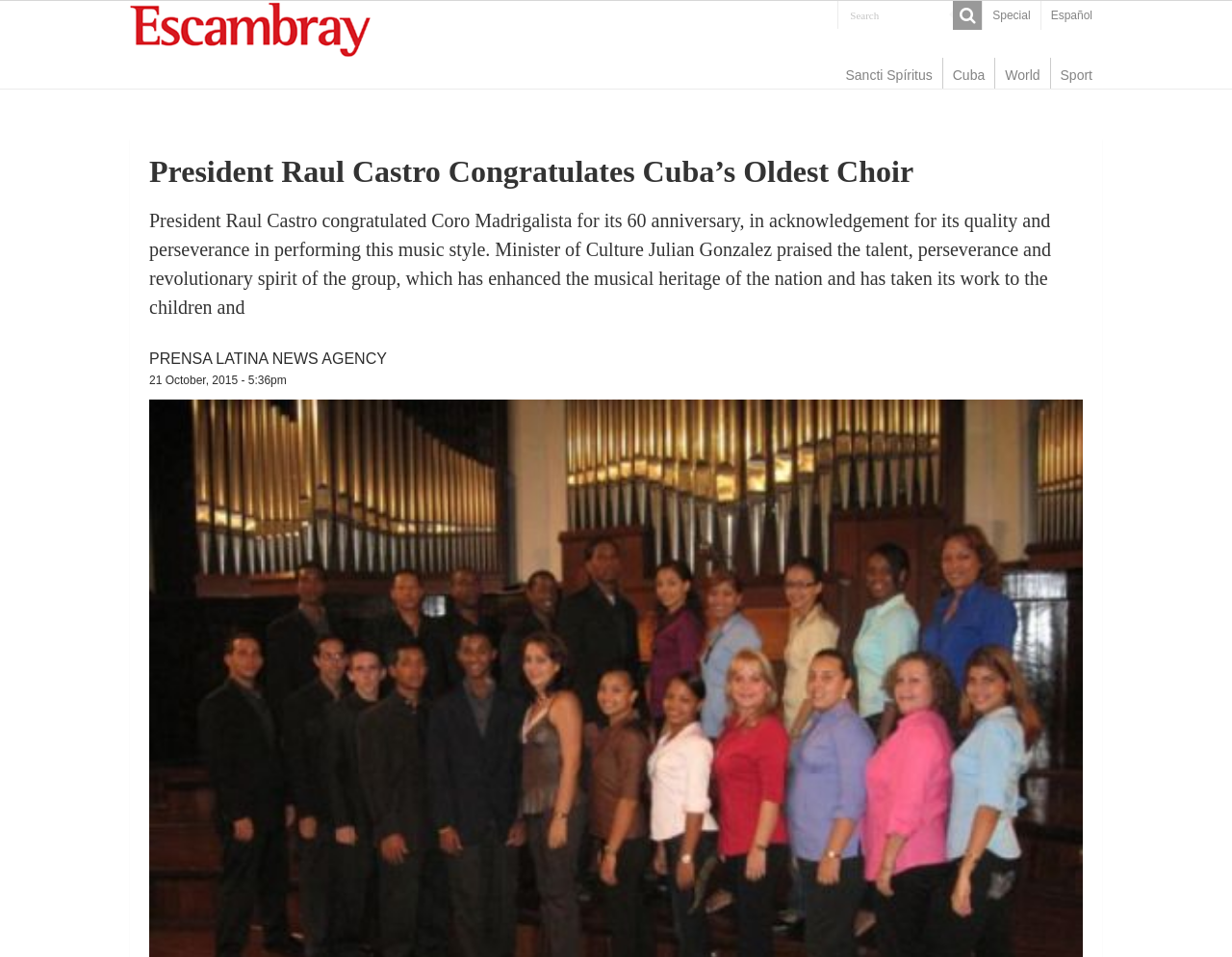Using floating point numbers between 0 and 1, provide the bounding box coordinates in the format (top-left x, top-left y, bottom-right x, bottom-right y). Locate the UI element described here: Escambray ENGLISH EDITION

[0.105, 0.023, 0.301, 0.037]